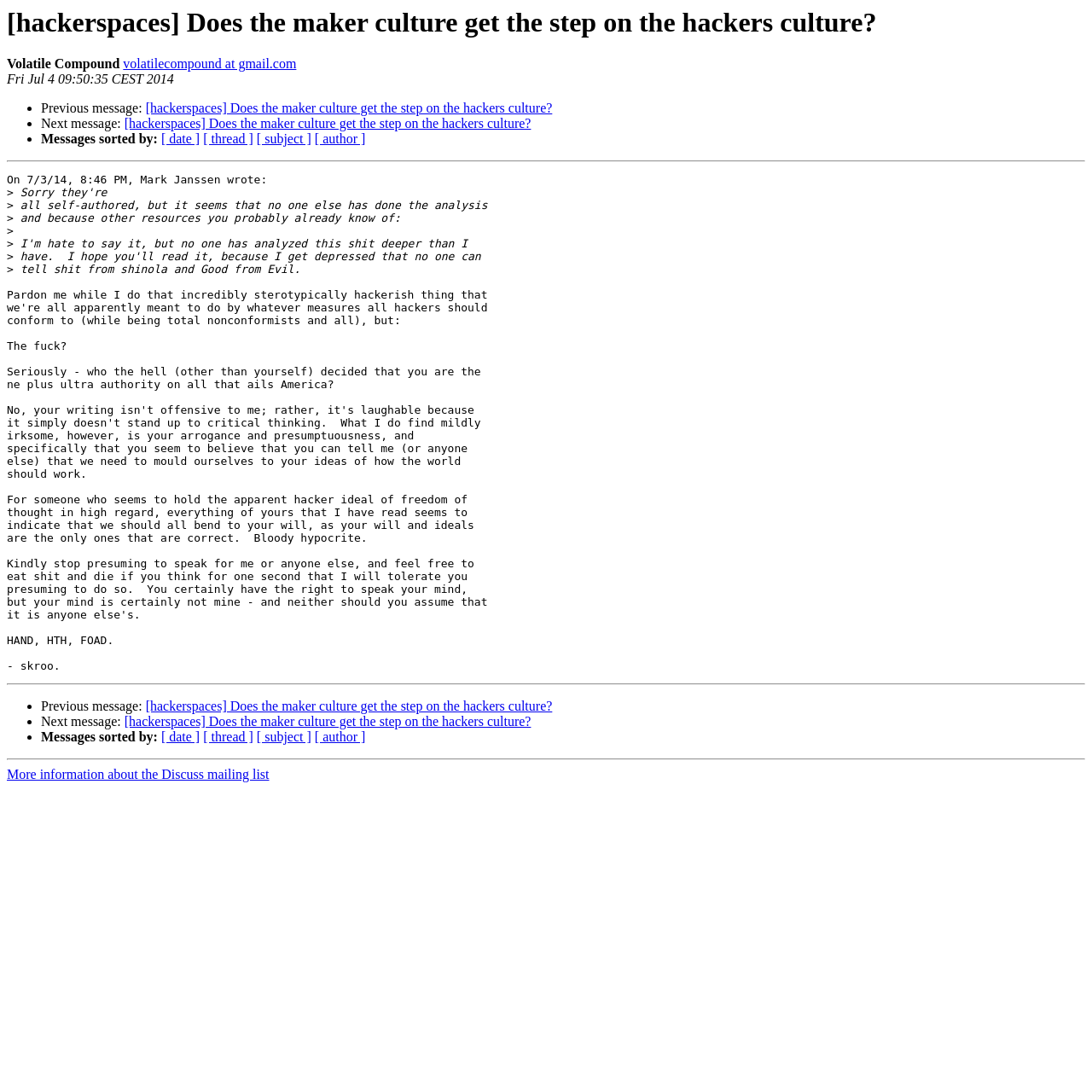What is the email address of Volatile Compound?
Refer to the image and answer the question using a single word or phrase.

volatilecompound at gmail.com